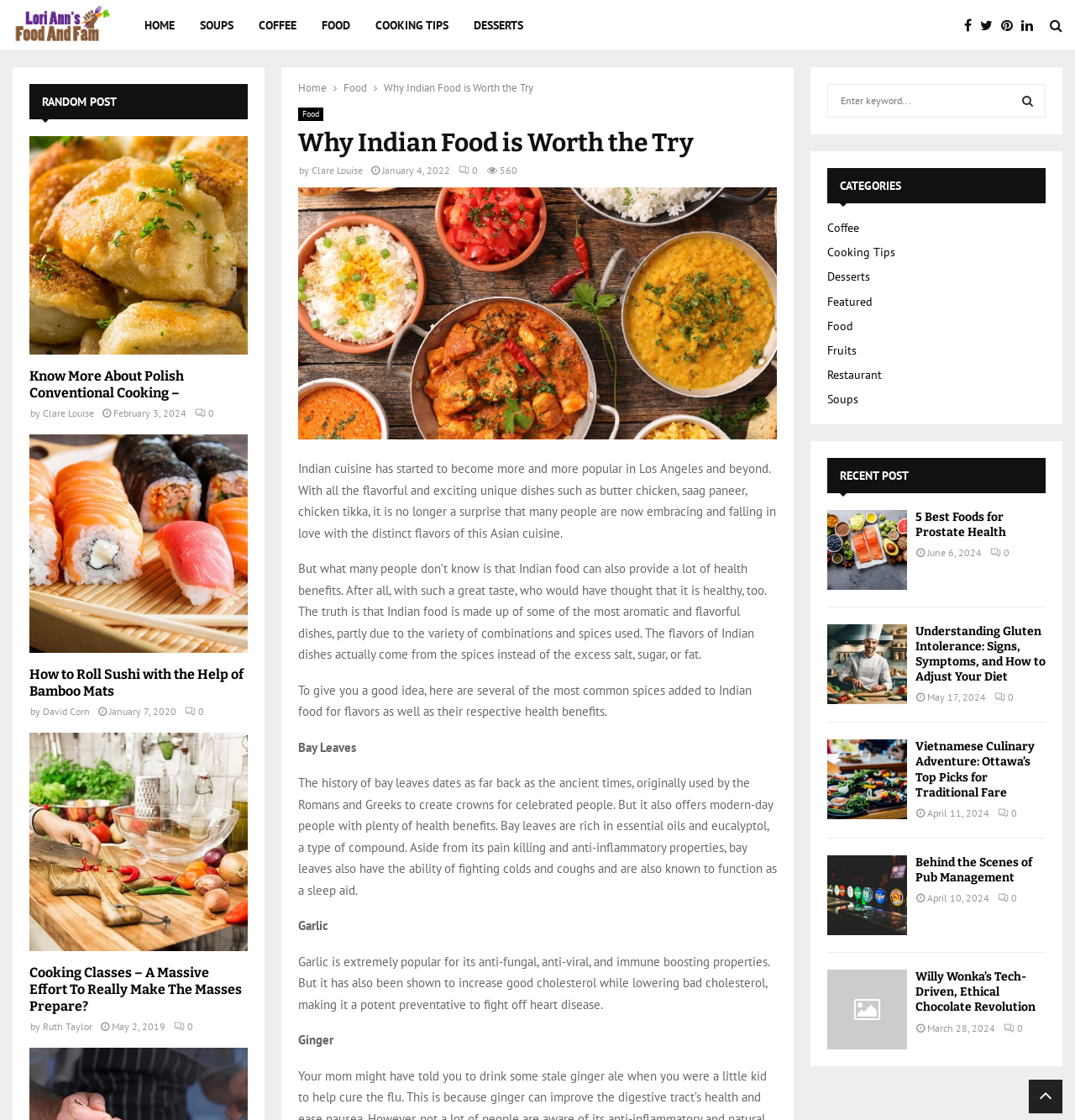Based on the image, provide a detailed response to the question:
What is the purpose of the search box?

The search box is located at the top right corner of the webpage, and its purpose is to allow users to search for specific content within the website.